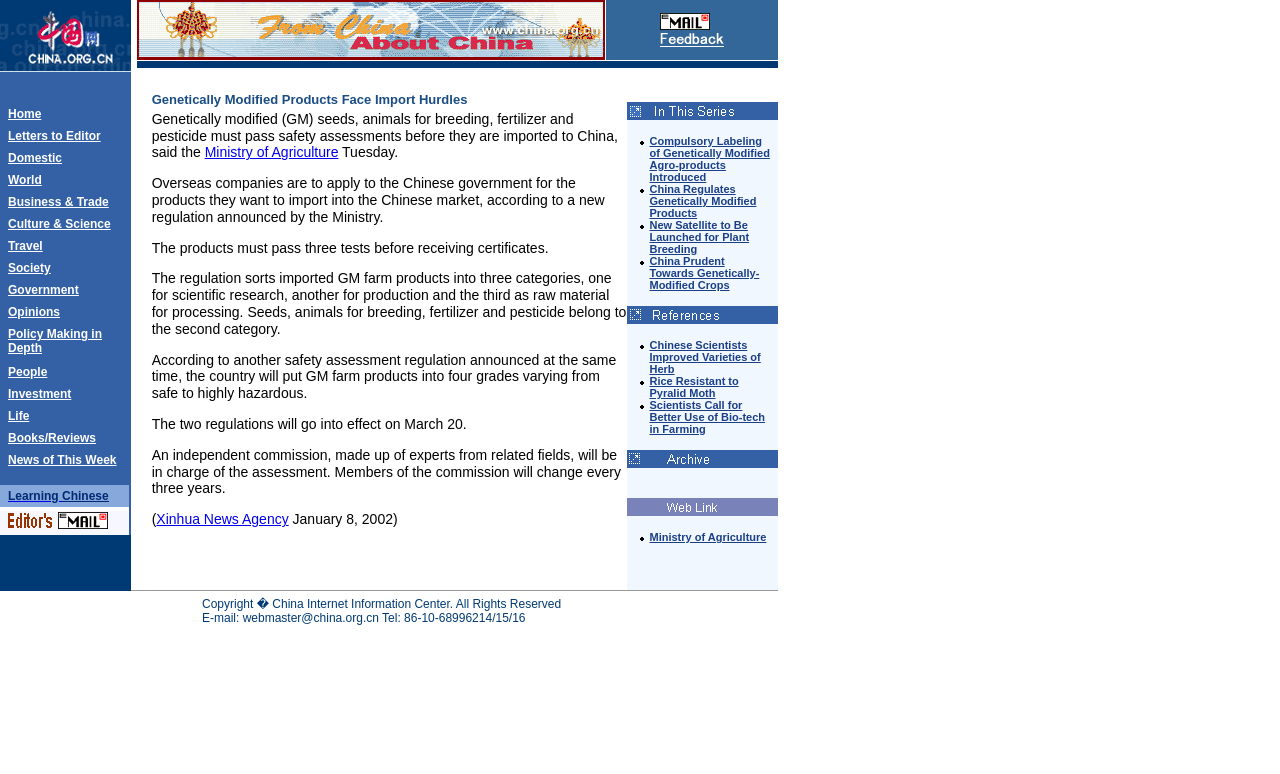Identify the bounding box coordinates of the element to click to follow this instruction: 'Explore Books/Reviews'. Ensure the coordinates are four float values between 0 and 1, provided as [left, top, right, bottom].

[0.006, 0.557, 0.075, 0.575]